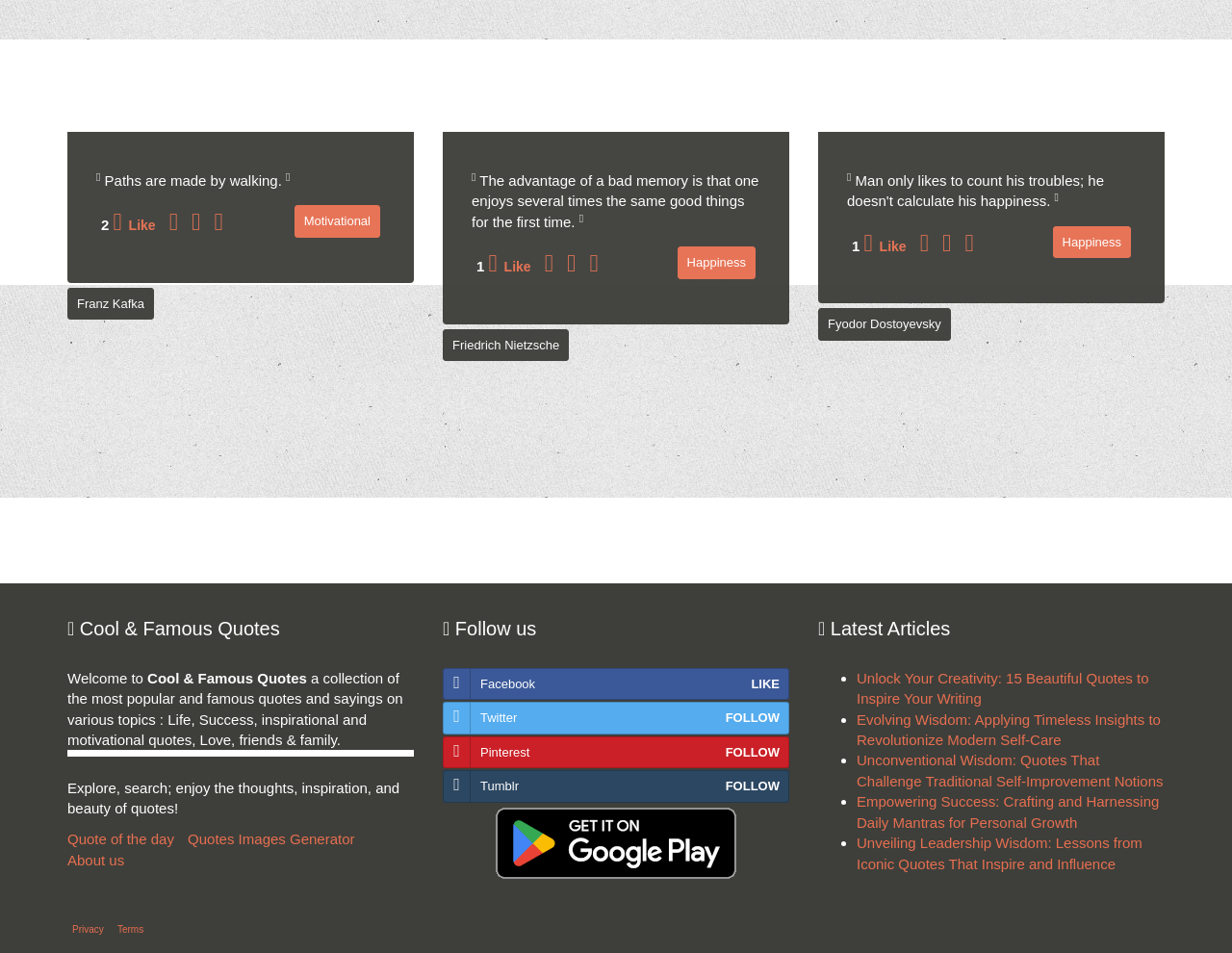Find the bounding box coordinates for the area that should be clicked to accomplish the instruction: "Read the 'Unlock Your Creativity' article".

[0.695, 0.703, 0.932, 0.742]